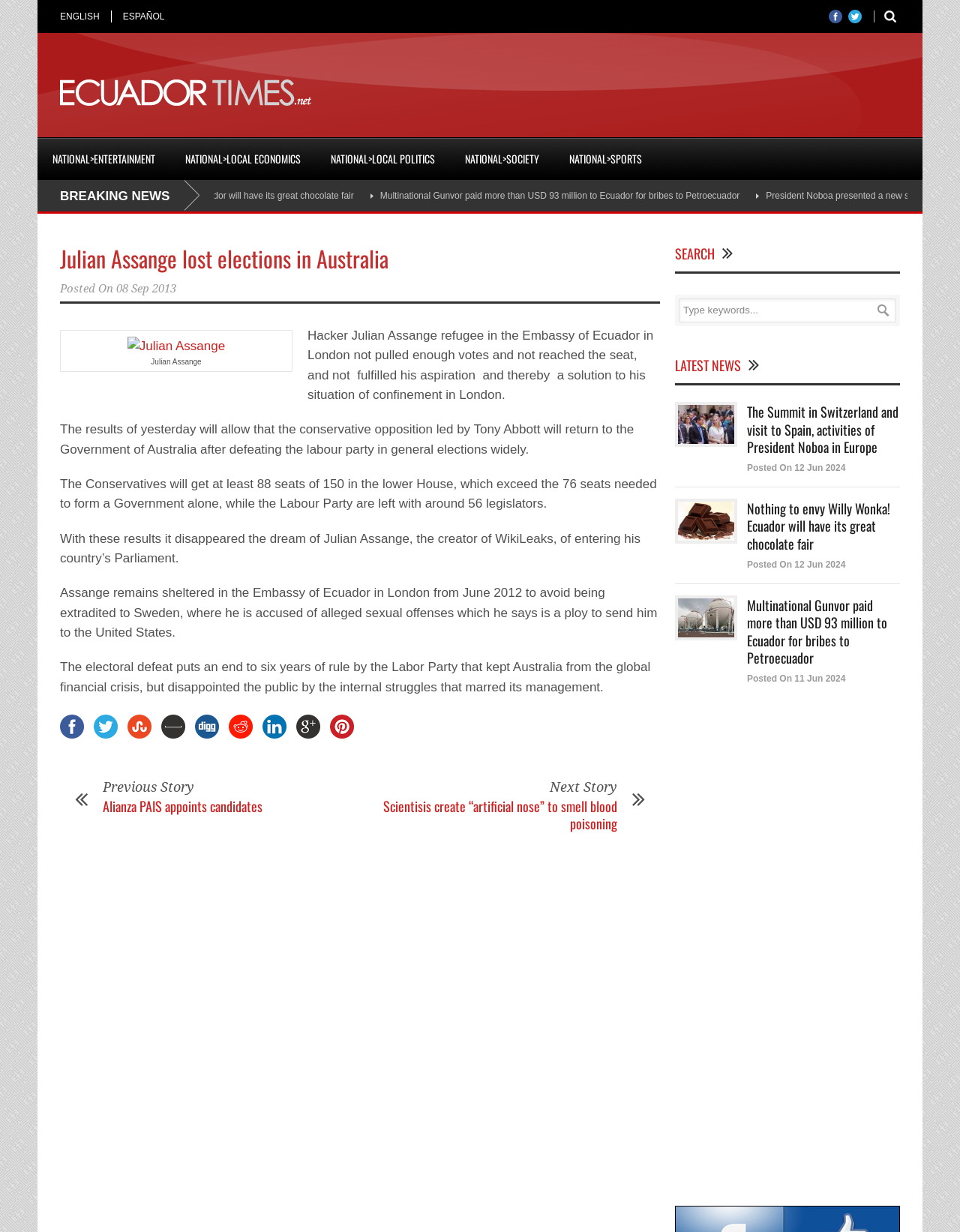What is the number of seats needed to form a Government alone in Australia?
Using the image as a reference, give an elaborate response to the question.

According to the article, the Conservatives will get at least 88 seats of 150 in the lower House, which exceed the 76 seats needed to form a Government alone.